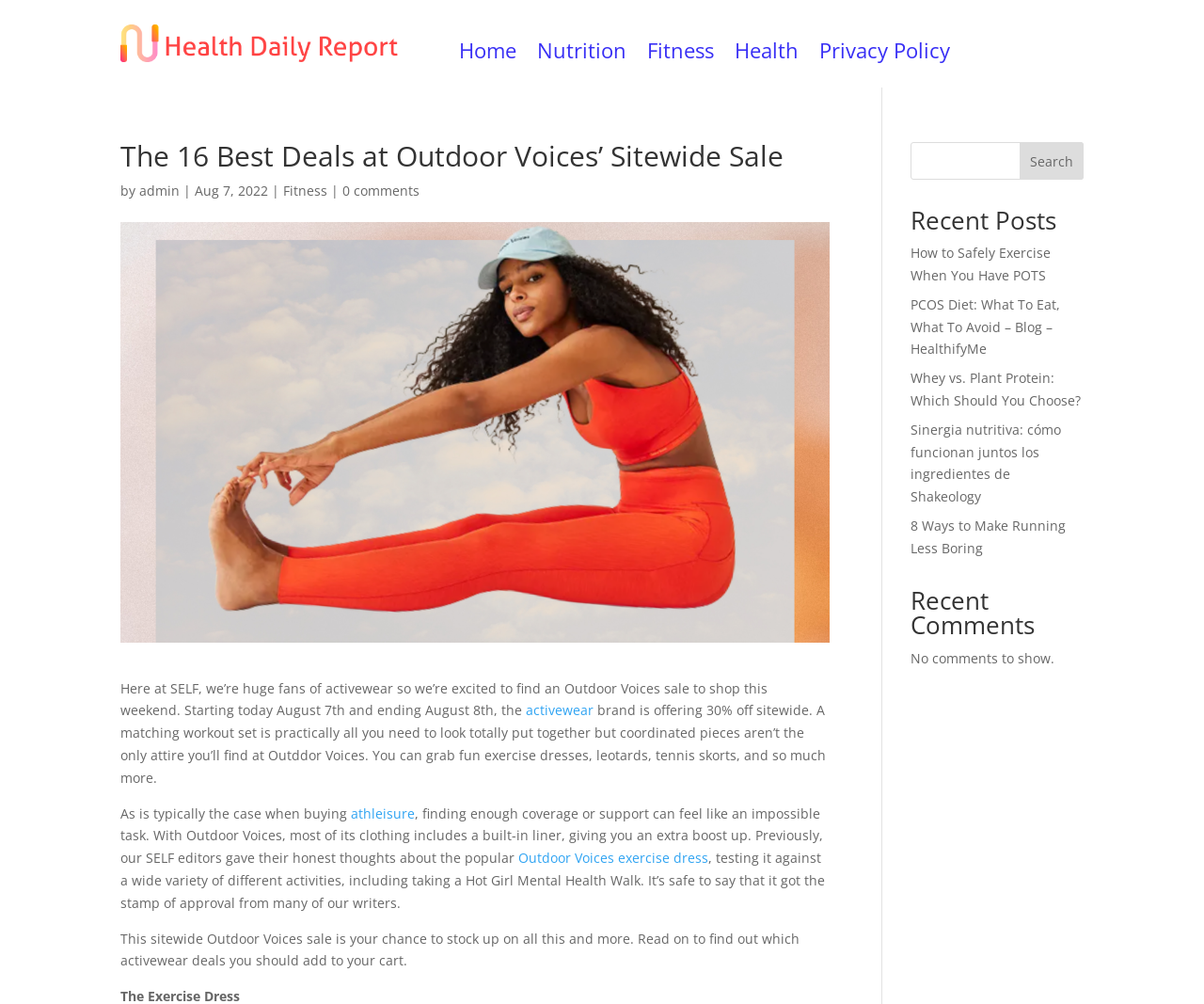Determine the bounding box coordinates for the HTML element described here: "Outdoor Voices exercise dress".

[0.43, 0.845, 0.588, 0.863]